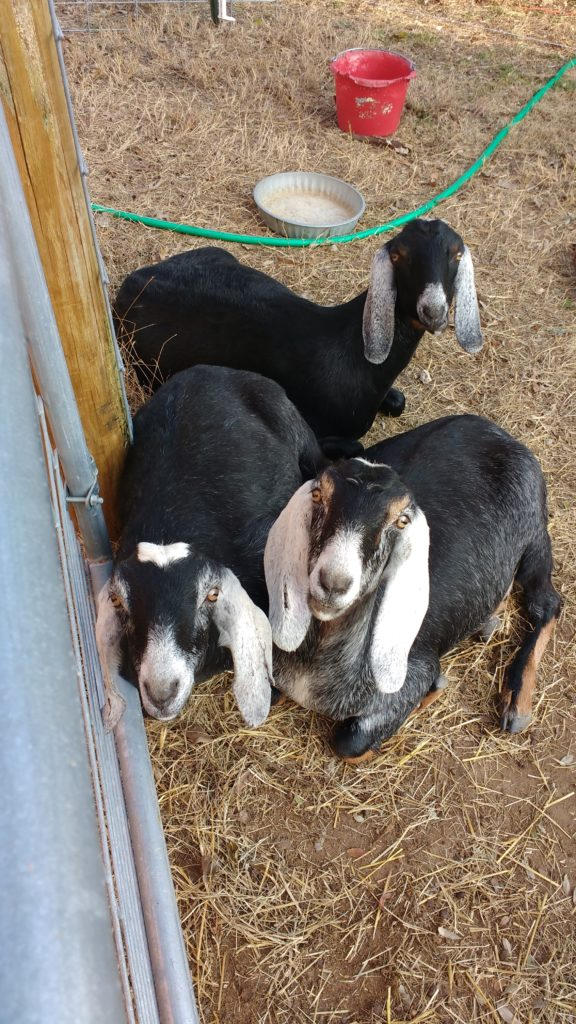Describe every aspect of the image in depth.

In this charming image titled "O.M.G. = Oh My Goat," three adorable goats, with their striking black coats and white markings, lounge together in a pen. The goats are nestled close to a wooden fence, showcasing their peaceful demeanor and social nature. The scene is set in a sunlit outdoor area with dried straw littering the ground, hinting at a rustic farm atmosphere. In the background, a red bucket and a shallow bowl can be seen, likely used for feeding, while a green hose adds a pop of color to the natural earth tones. The goats' playful expressions and relaxed posture invite viewers to appreciate their cuteness and the joys of farm life.